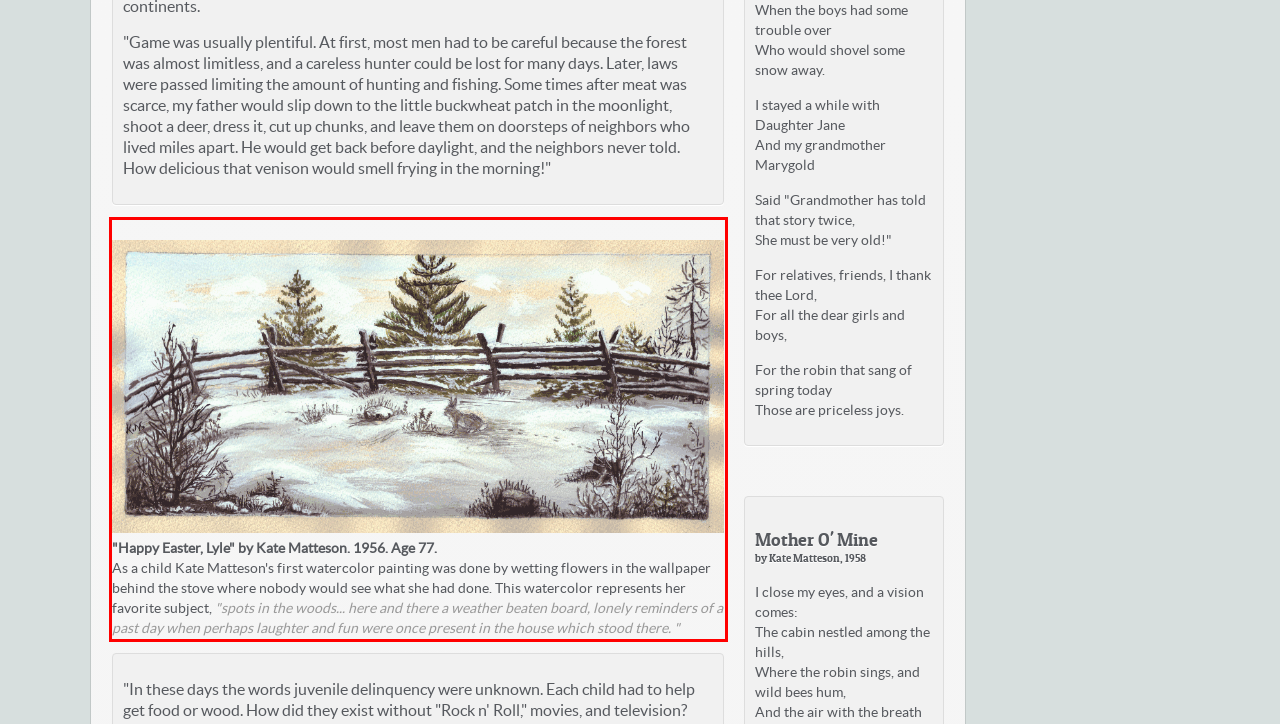You have a screenshot of a webpage, and there is a red bounding box around a UI element. Utilize OCR to extract the text within this red bounding box.

"Happy Easter, Lyle" by Kate Matteson. 1956. Age 77. As a child Kate Matteson's first watercolor painting was done by wetting flowers in the wallpaper behind the stove where nobody would see what she had done. This watercolor represents her favorite subject, "spots in the woods... here and there a weather beaten board, lonely reminders of a past day when perhaps laughter and fun were once present in the house which stood there. "